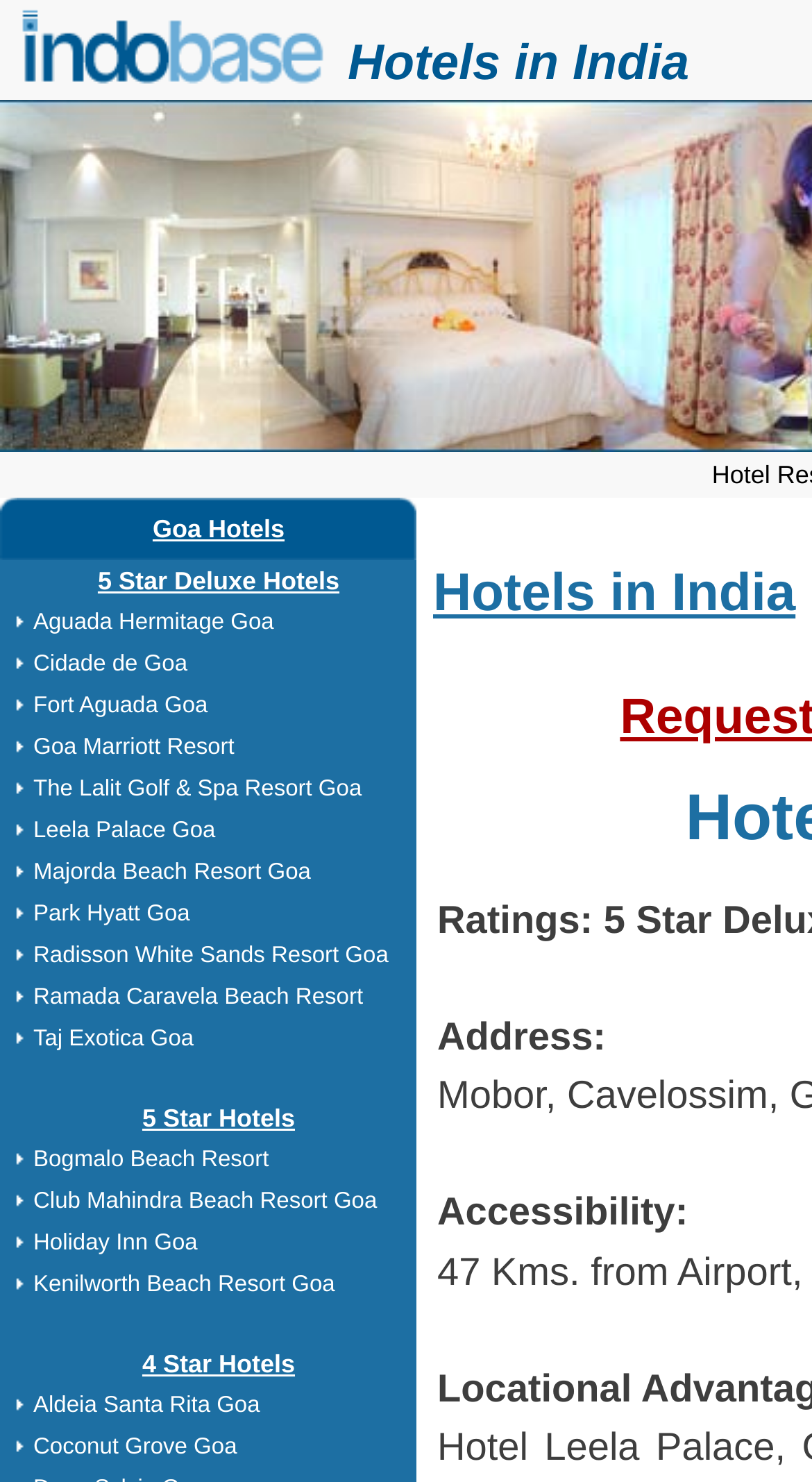Find the main header of the webpage and produce its text content.

Hotel Leela Palace, Goa